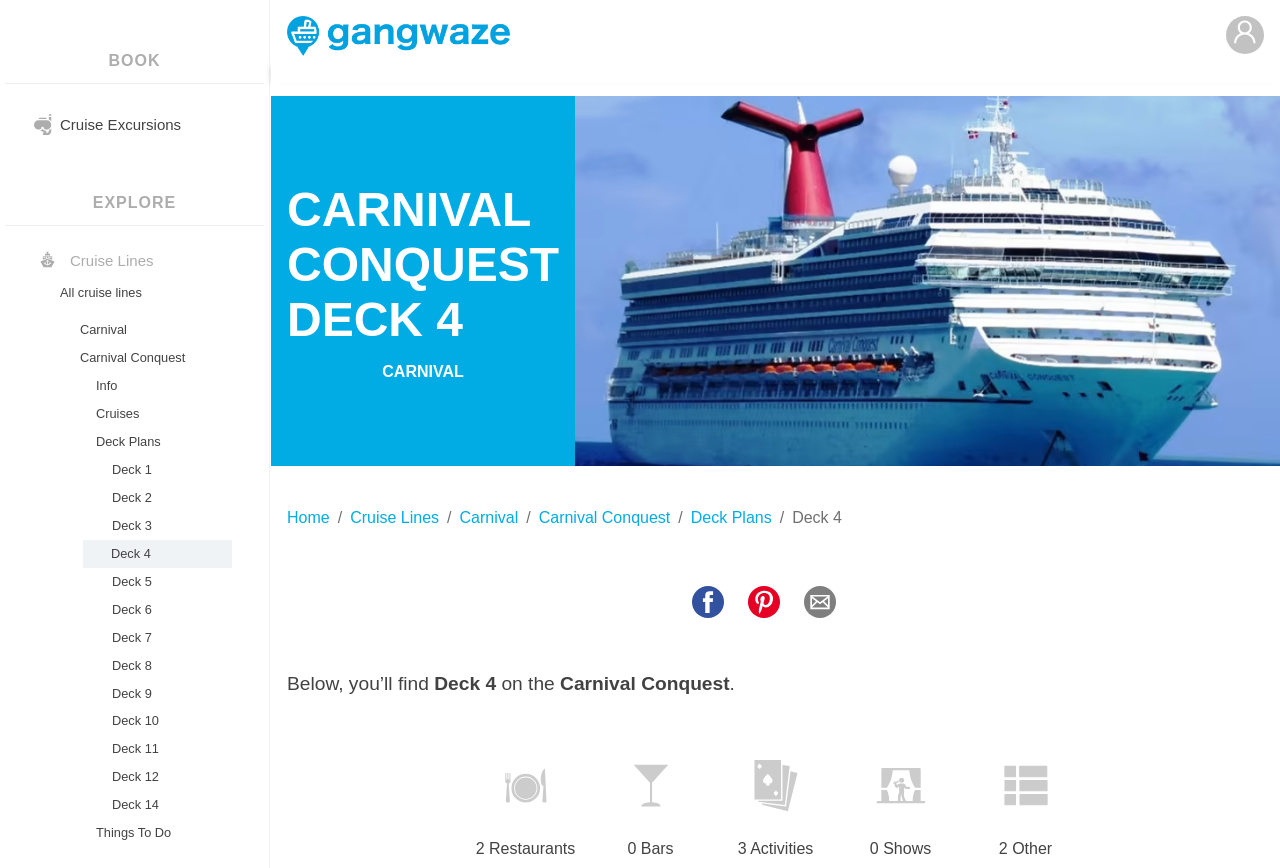Find the bounding box coordinates of the clickable area that will achieve the following instruction: "Go to Deck 5".

[0.062, 0.654, 0.179, 0.686]